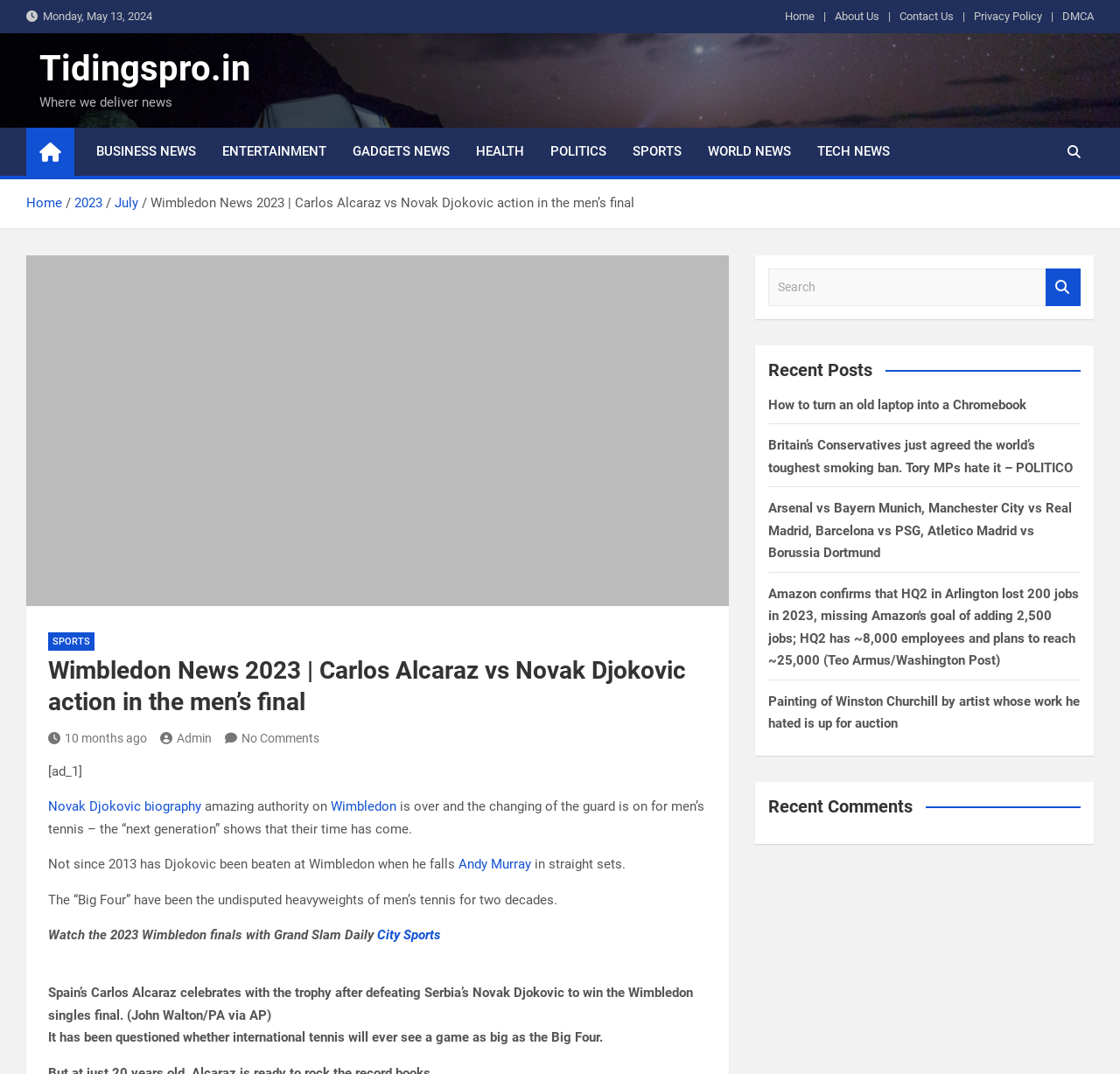Please identify the bounding box coordinates of the region to click in order to complete the task: "Search for news". The coordinates must be four float numbers between 0 and 1, specified as [left, top, right, bottom].

[0.837, 0.25, 0.854, 0.285]